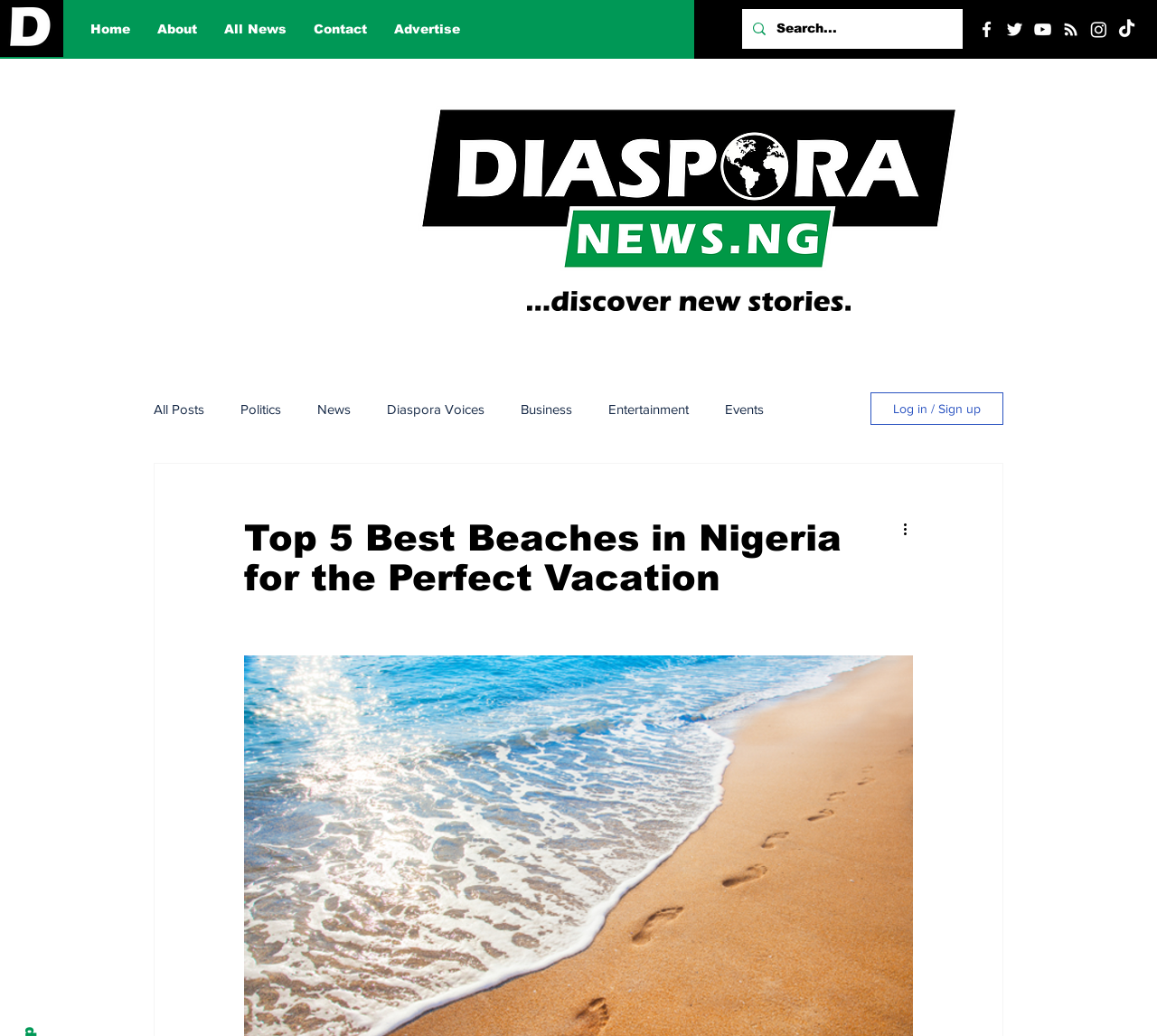What is the name of the news website?
Based on the image content, provide your answer in one word or a short phrase.

Diaspora News NG